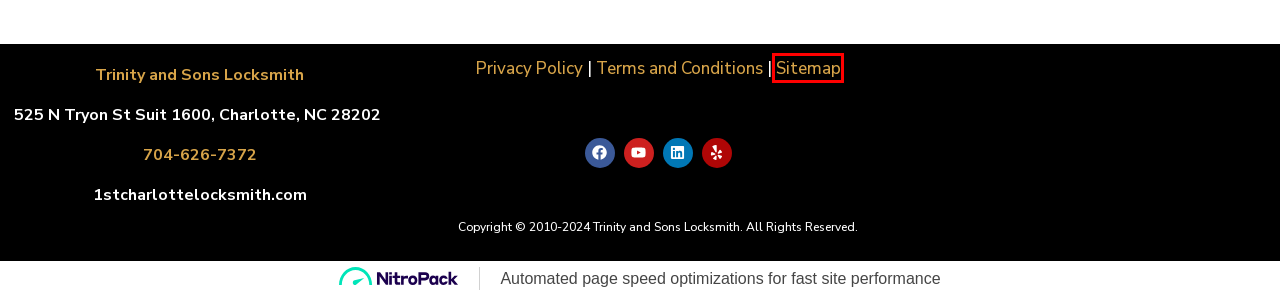Evaluate the webpage screenshot and identify the element within the red bounding box. Select the webpage description that best fits the new webpage after clicking the highlighted element. Here are the candidates:
A. Privacy Policy - Trinity and Sons Locksmith
B. About Trinity and Sons Locksmith - Expert Services in Charlotte, NC
C. Locksmith Charlotte, NC – Fast, Reliable & Professional
D. Terms and Conditions - Trinity and Sons Locksmith
E. Contact Trinity and Sons Locksmith - Your Trusted Locksmith in Charlotte, NC
F. Blog - Trinity and Sons Locksmith
G. Locksmith Near Me - Trusted Trinity and Sons Locksmith in Charlotte, NC
H. Site map - Trinity and Sons Locksmith

H